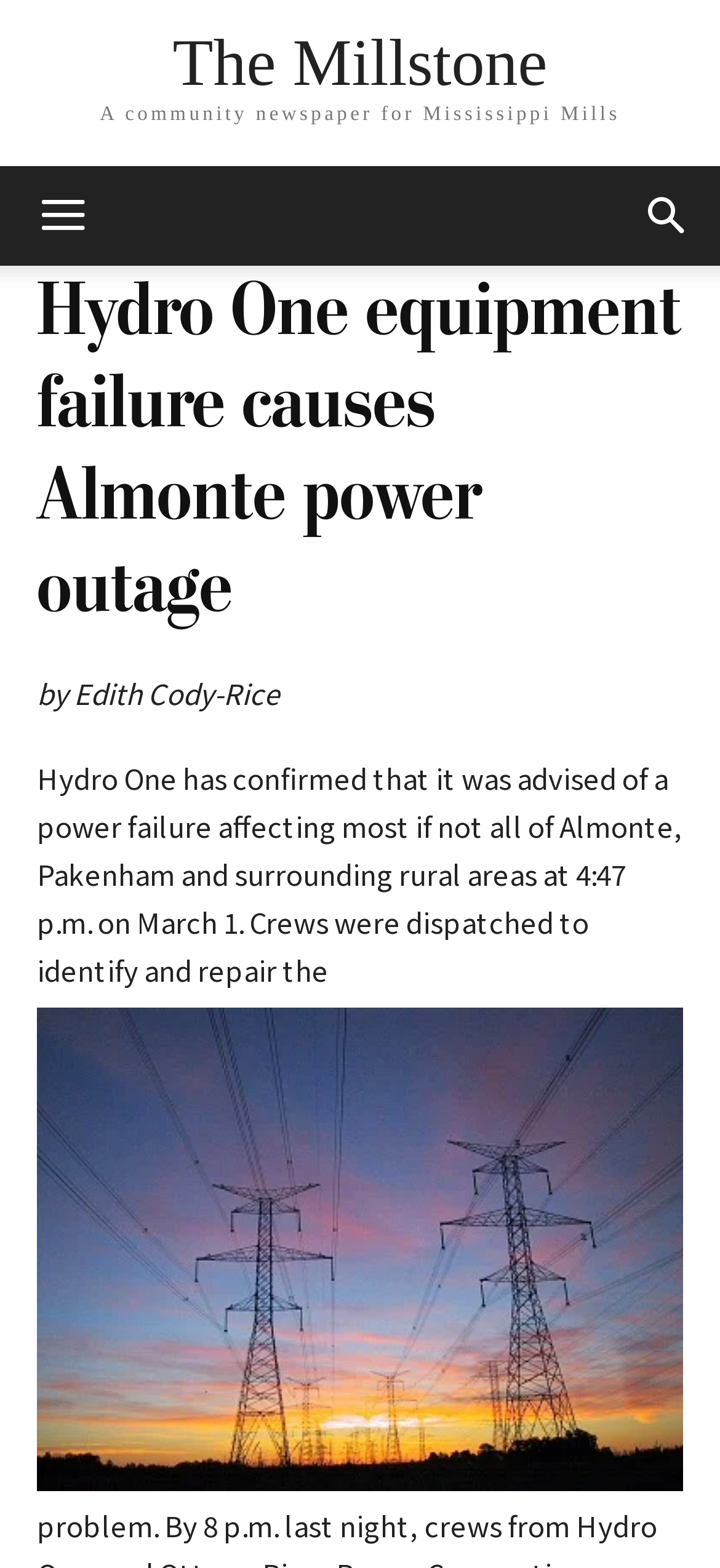Describe the webpage meticulously, covering all significant aspects.

The webpage appears to be a news article from a community newspaper called "The Millstone" for Mississippi Mills. At the top left of the page, there is a link to the newspaper's homepage with the text "The Millstone". Next to it, there is a static text describing the newspaper as "A community newspaper for Mississippi Mills". 

On the top right, there is a mobile toggle button and a search button. Below the top section, the main content of the article begins. The article's title, "Hydro One equipment failure causes Almonte power outage", is displayed prominently in a heading. The author of the article, Edith Cody-Rice, is credited below the title. 

The main text of the article starts below the author's name, describing a power failure in Almonte, Pakenham, and surrounding rural areas. The text mentions that Hydro One confirmed the power failure and dispatched crews to repair it. There is a link to "hydro" within the text, which is accompanied by an image, also labeled as "hydro". The image is positioned at the bottom of the article, aligned with the right edge of the text.